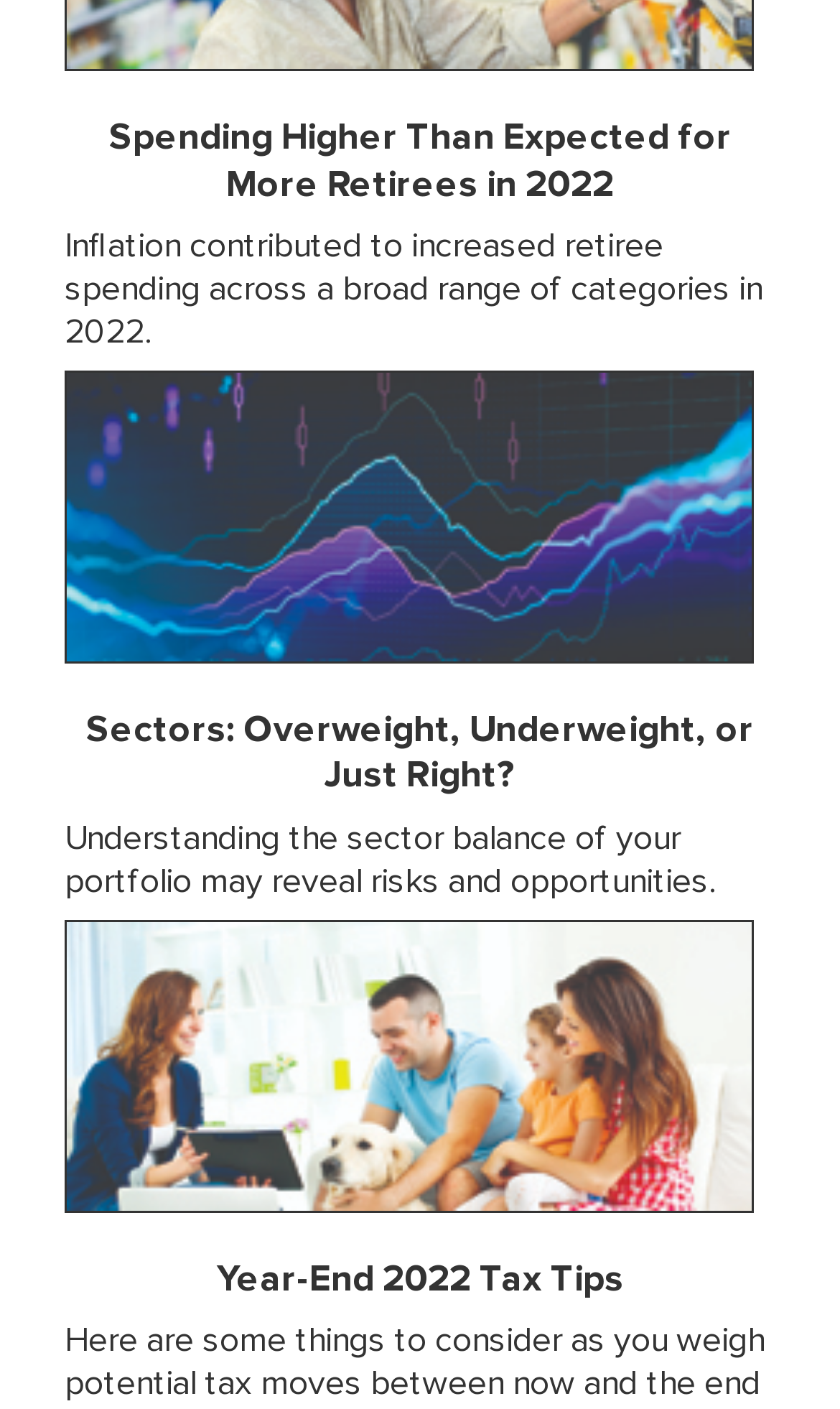How many images are on the webpage?
Based on the visual, give a brief answer using one word or a short phrase.

2